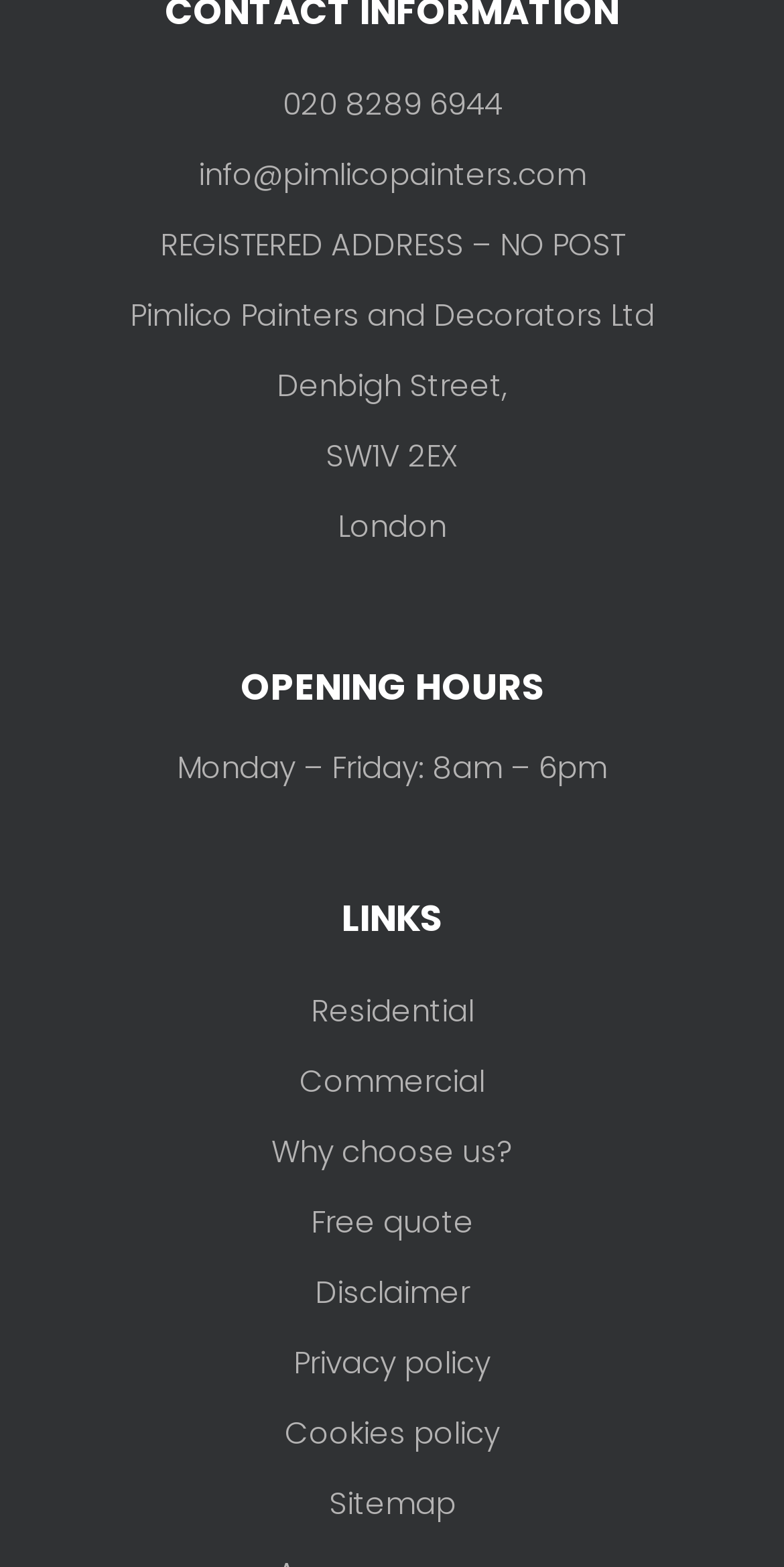How many links are there under 'LINKS'?
We need a detailed and meticulous answer to the question.

There are 7 links under the 'LINKS' heading, which are 'Residential', 'Commercial', 'Why choose us?', 'Free quote', 'Disclaimer', 'Privacy policy', and 'Cookies policy'.